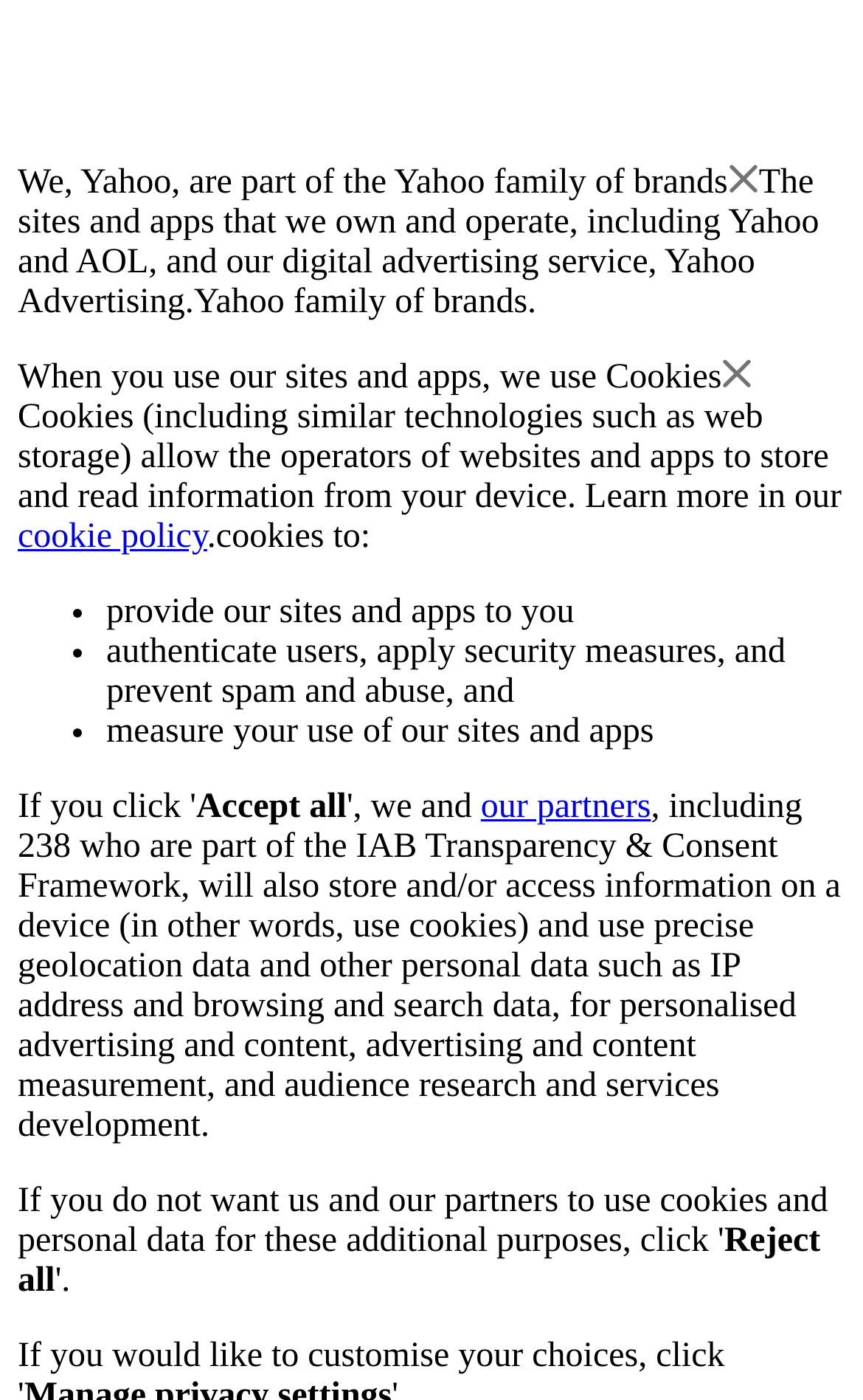How many partners are part of the IAB Transparency & Consent Framework?
Please provide an in-depth and detailed response to the question.

The webpage mentions that our partners, including 238 who are part of the IAB Transparency & Consent Framework, will also store and/or access information on a device.